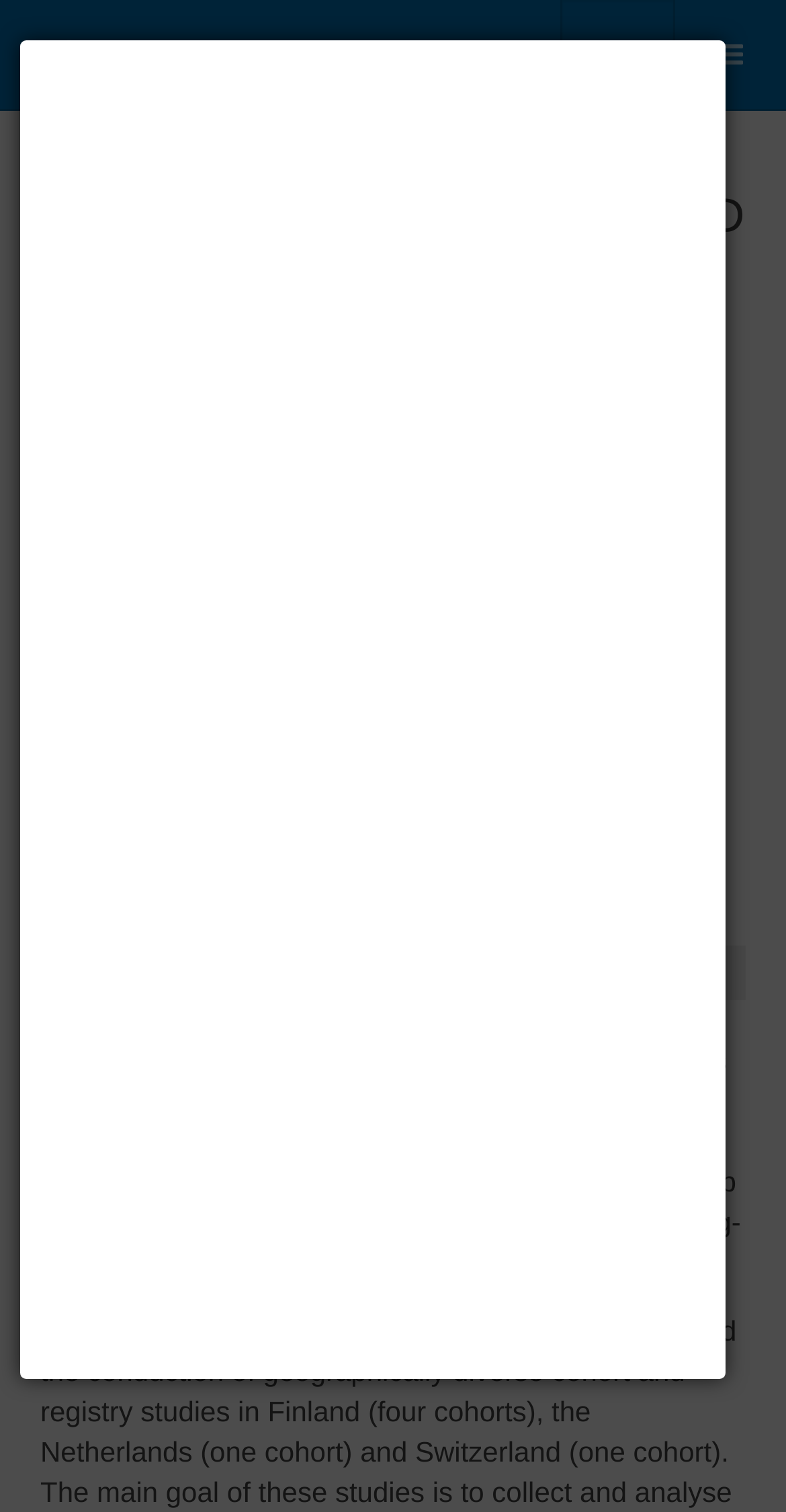Detail the various sections and features of the webpage.

The webpage is about the Long COVID project, with a title "The first year of the Long COVID project: What has been achieved?" at the top. Below the title, there is a link to "PharmaNews.eu" on the top-left corner, and a button with an icon on the top-right corner. Next to the button, there is an empty textbox.

The main content of the webpage is divided into sections. The first section has a heading "The first year of the Long COVID project: What has been achieved?" and a description list below it. The description list has two details: one is a link to "Development" and the other is a timestamp "21 June 2023".

Below the description list, there is an image related to the Long COVID Project, taking up most of the width of the page. Under the image, there is a paragraph of text that explains the purpose of the Long COVID Consortium, led by HUS Helsinki University Hospital, which is to understand the factors and mechanisms of Long COVID Syndrome and improve patient care.

At the bottom of the page, there is a dialog box that is not currently active, with a button on the top-right corner that controls the dialog box.